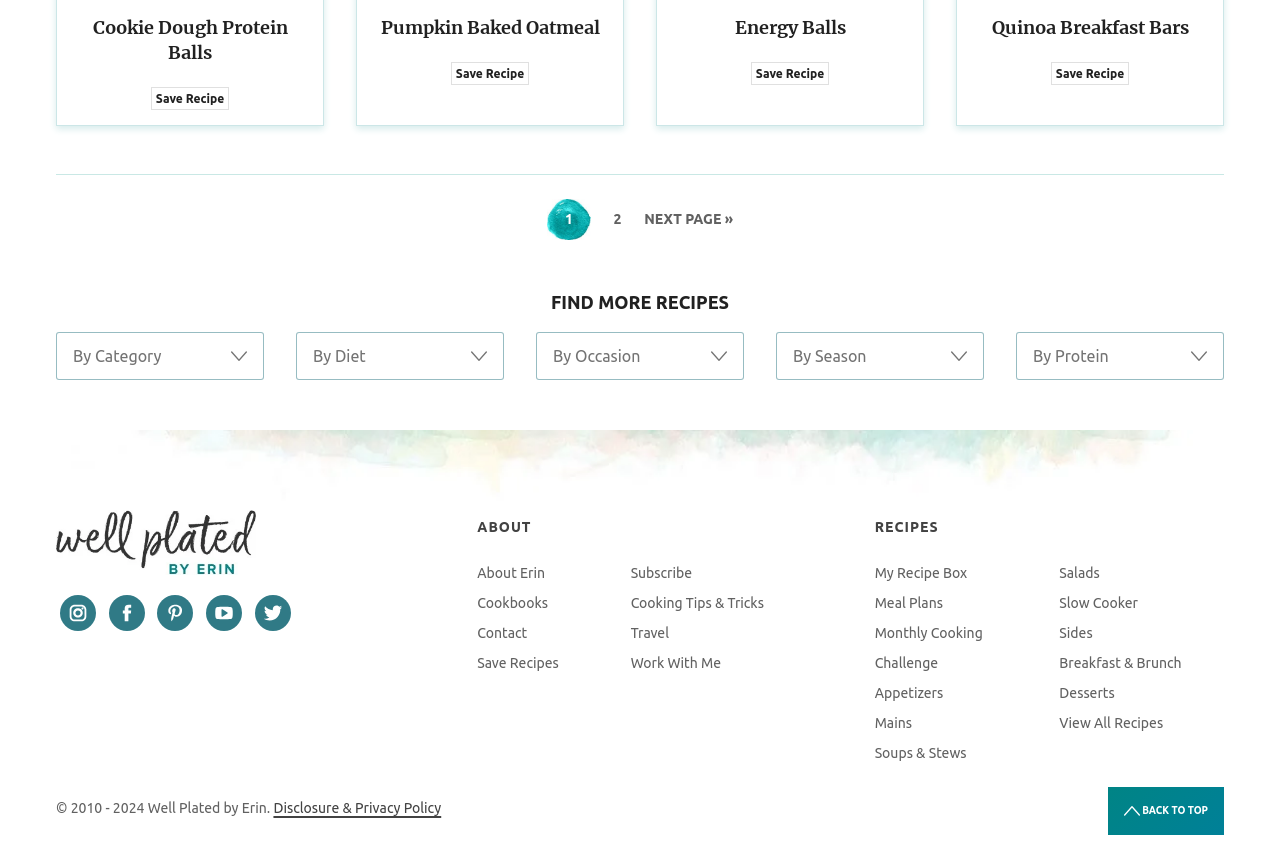Determine the bounding box coordinates of the clickable region to execute the instruction: "Visit the Instagram page". The coordinates should be four float numbers between 0 and 1, denoted as [left, top, right, bottom].

[0.047, 0.686, 0.075, 0.728]